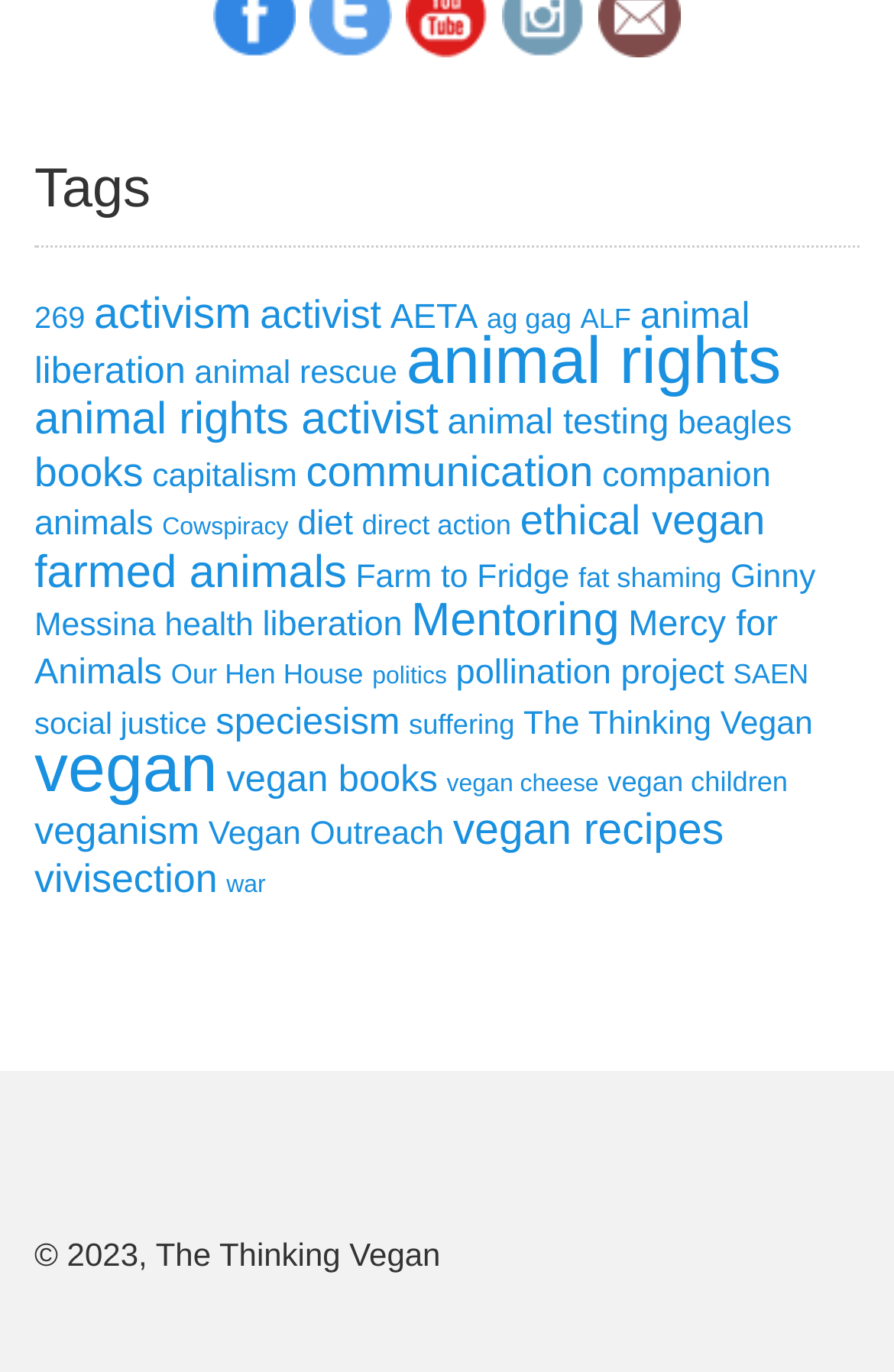How many links are there under the 'Tags' heading?
Please provide a detailed answer to the question.

I counted the number of links under the 'Tags' heading and found that there are 34 links.